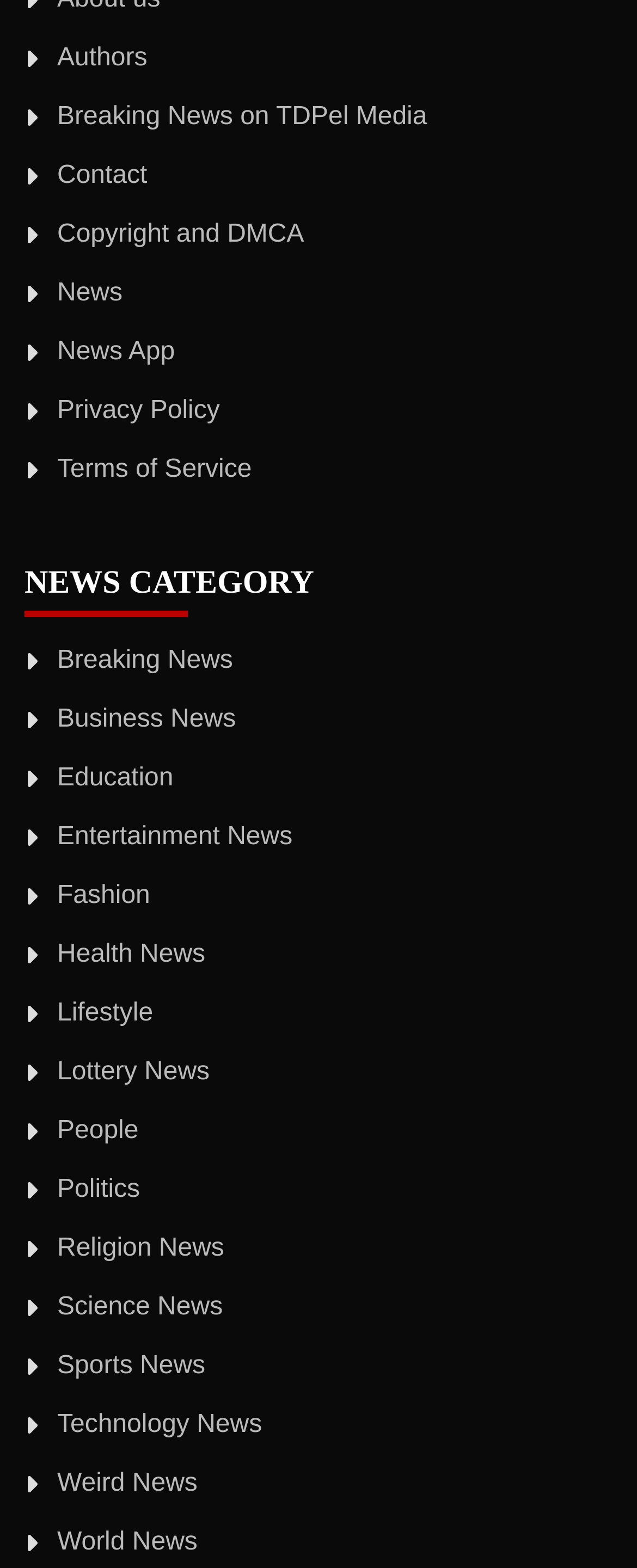Please locate the UI element described by "Terms of Service" and provide its bounding box coordinates.

[0.09, 0.291, 0.395, 0.309]